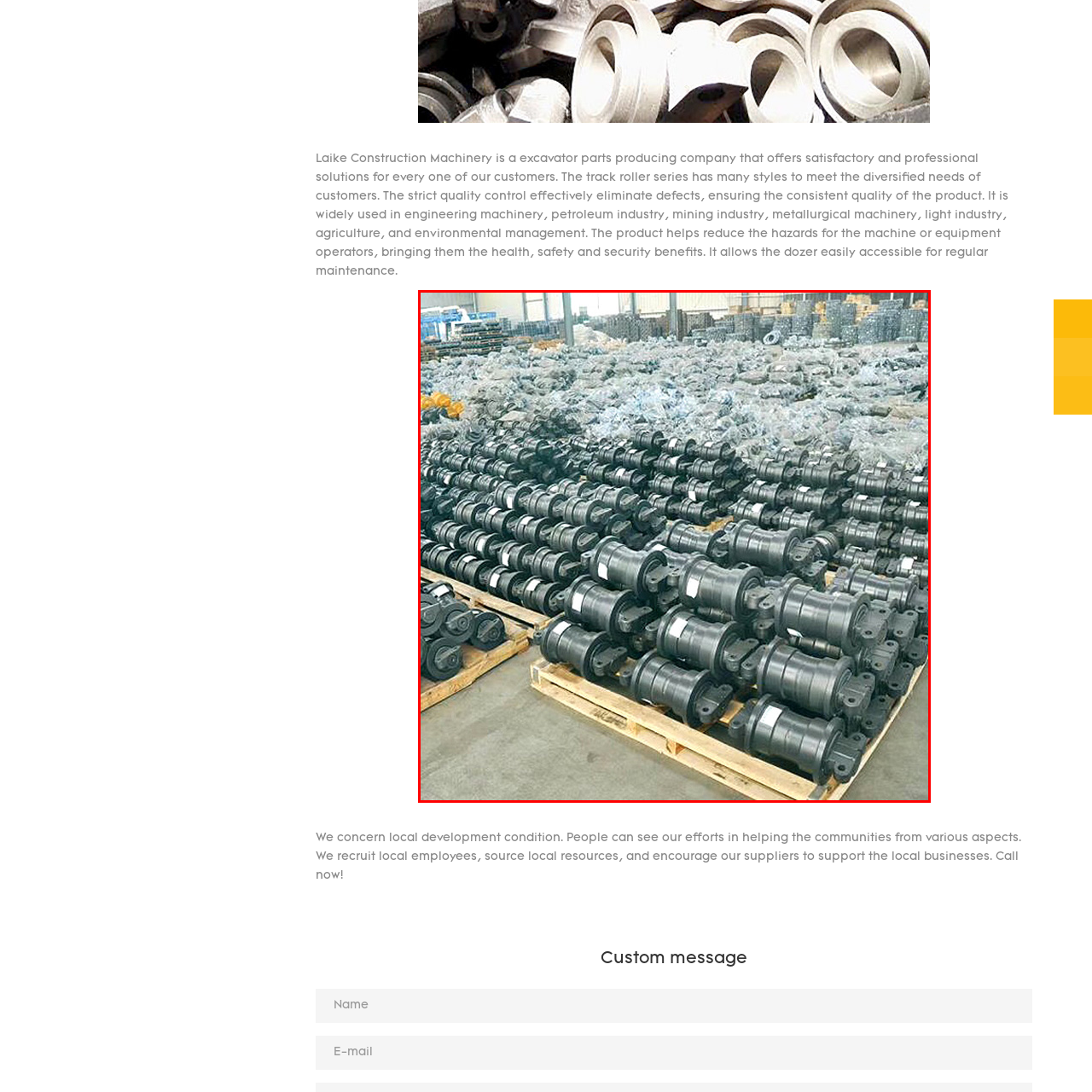Focus on the image surrounded by the red bounding box, please answer the following question using a single word or phrase: What industries use machinery with these parts?

engineering, petroleum, mining, etc.